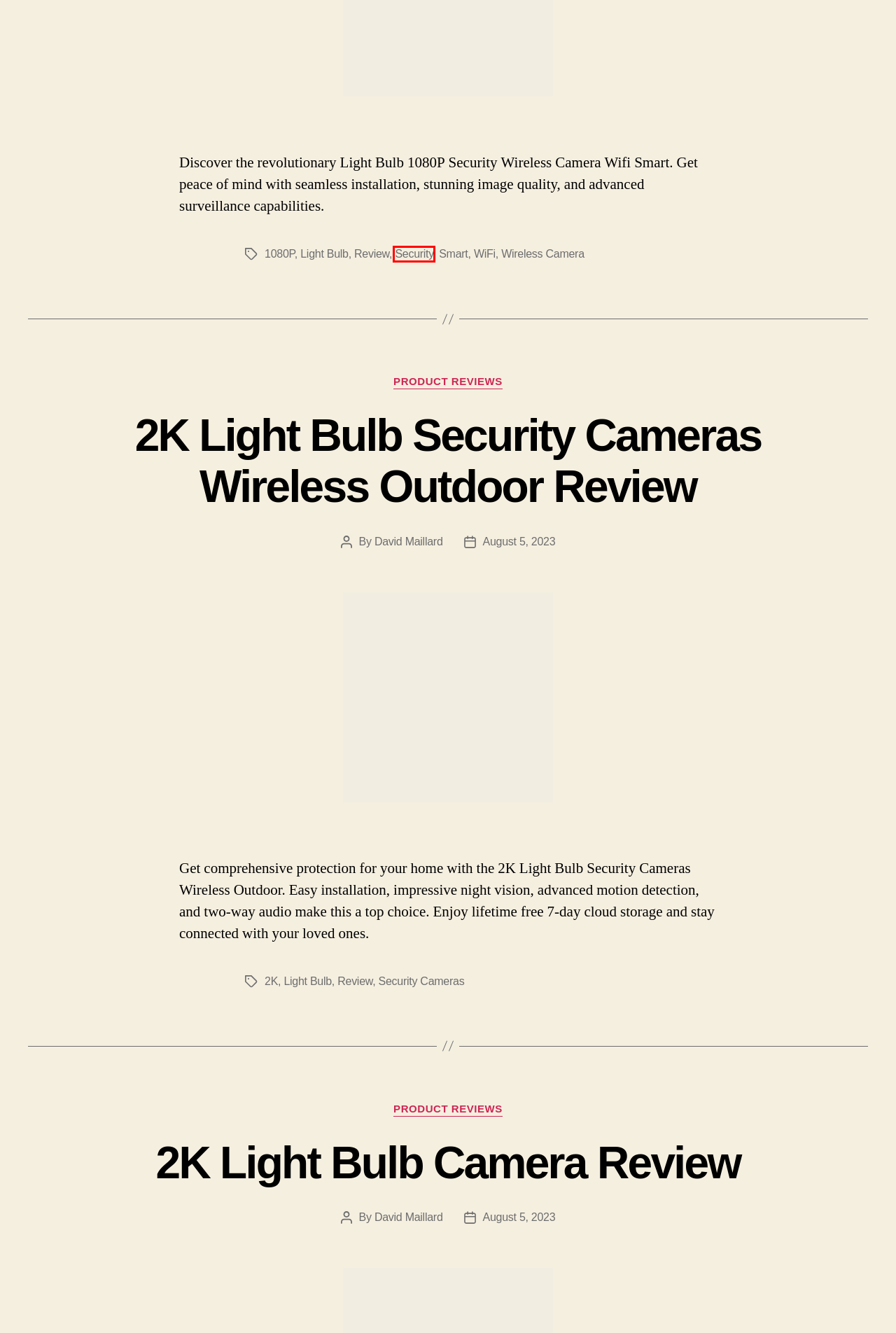Analyze the screenshot of a webpage with a red bounding box and select the webpage description that most accurately describes the new page resulting from clicking the element inside the red box. Here are the candidates:
A. Smart - Home Security Tips & Product Reviews
B. WiFi - Home Security Tips & Product Reviews
C. Security Cameras - Home Security Tips & Product Reviews
D. Wireless Security Camera - Home Security Tips & Product
E. Wireless Camera - Home Security Tips & Product Reviews
F. Security - Home Security Tips & Product Reviews
G. 2K Light Bulb Camera Review
H. 2K Light Bulb Security Cameras Wireless Outdoor Review

F